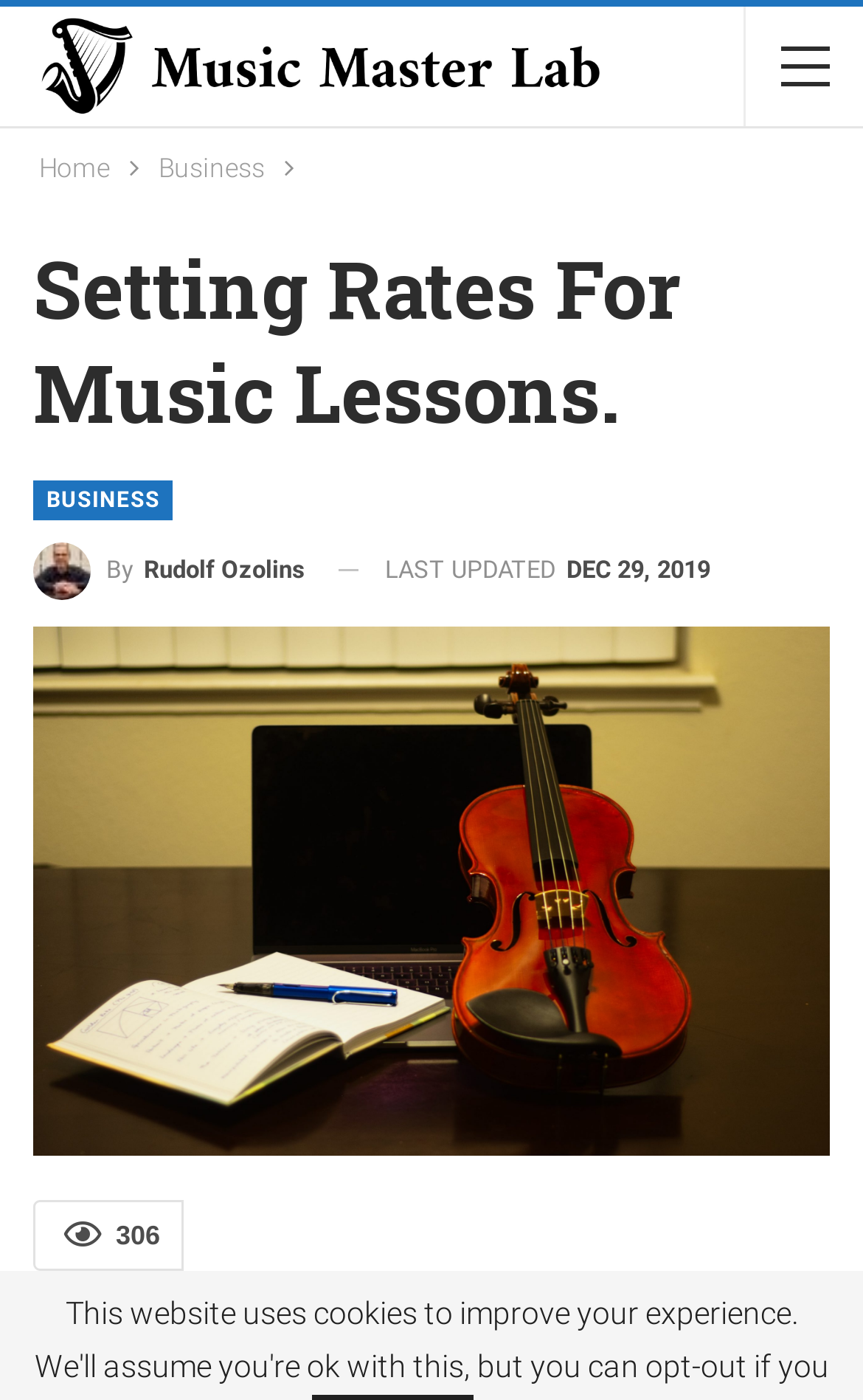Can you find and generate the webpage's heading?

Setting Rates For Music Lessons.